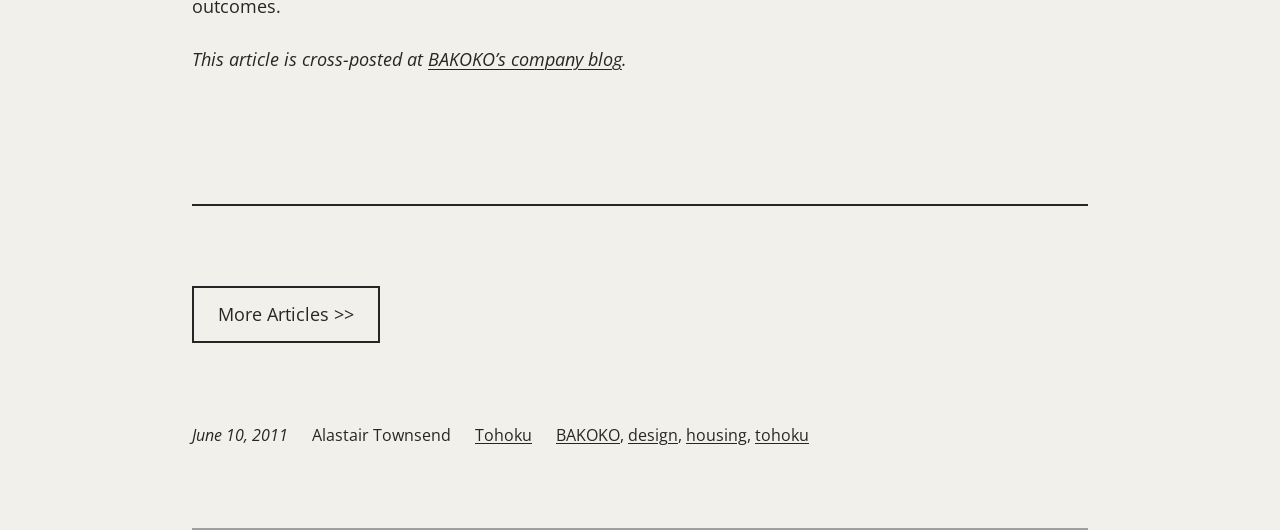Please answer the following question using a single word or phrase: 
What is the date of the article?

June 10, 2011